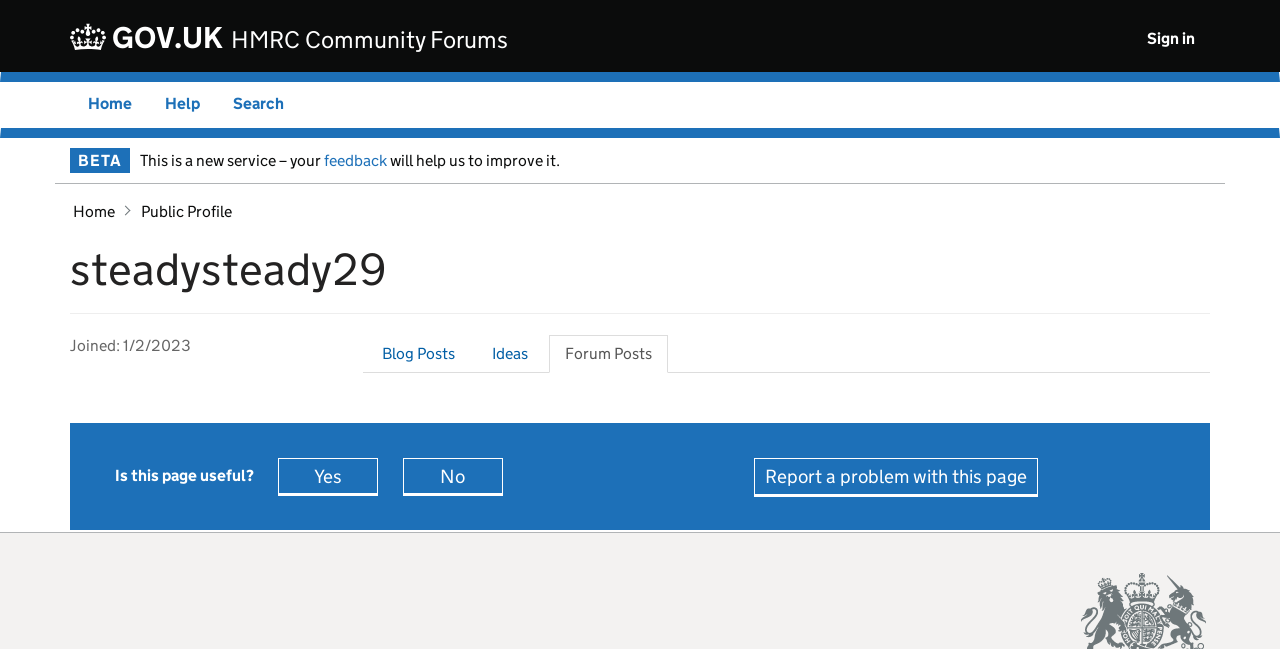Could you locate the bounding box coordinates for the section that should be clicked to accomplish this task: "Go to 'Home'".

[0.069, 0.145, 0.103, 0.174]